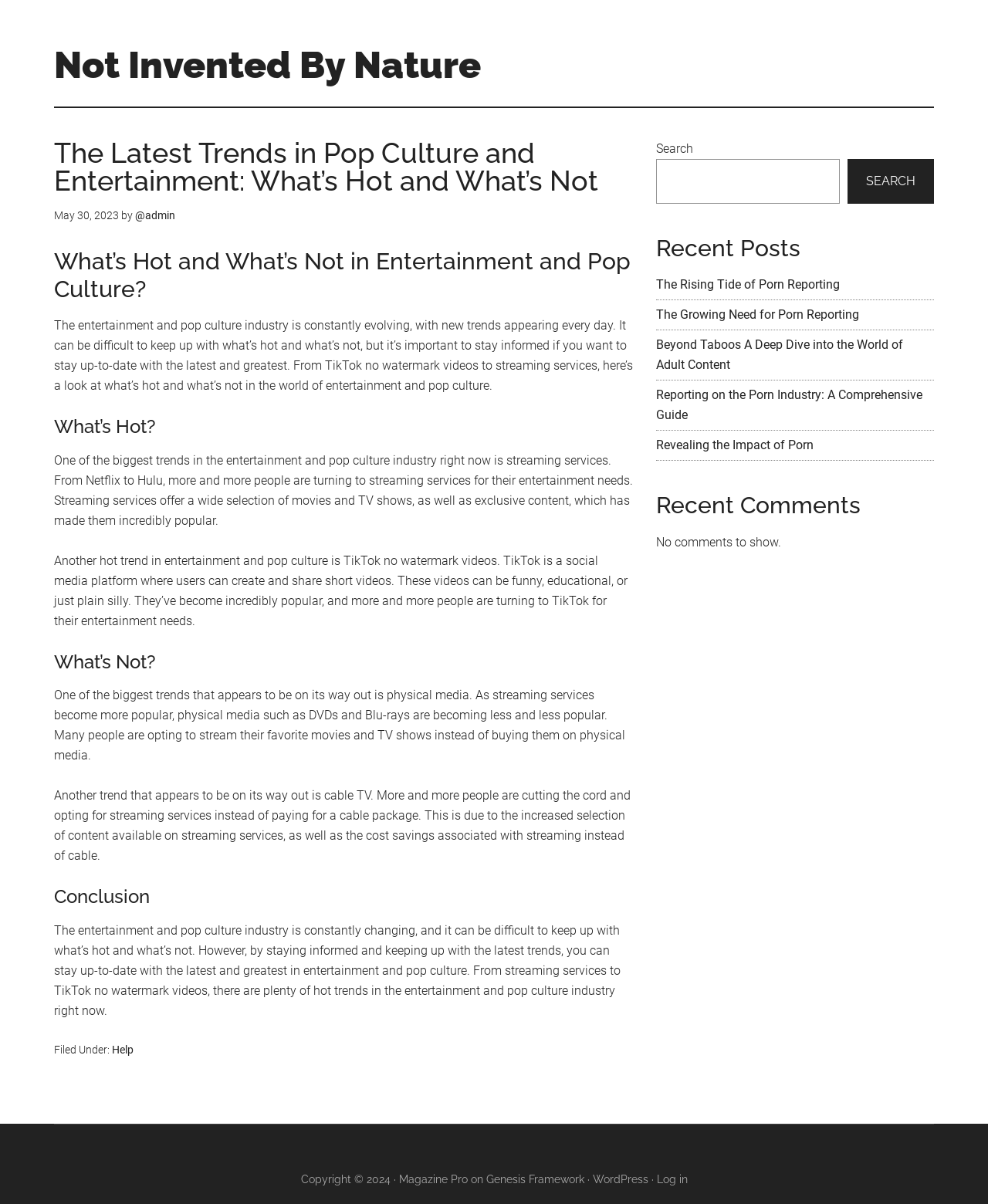What is the purpose of the author's coaching?
Provide a detailed and extensive answer to the question.

According to the article, the author offers coaching to help entrepreneurs and micro-entrepreneurs to be more productive and efficient through better organization and management of their businesses.